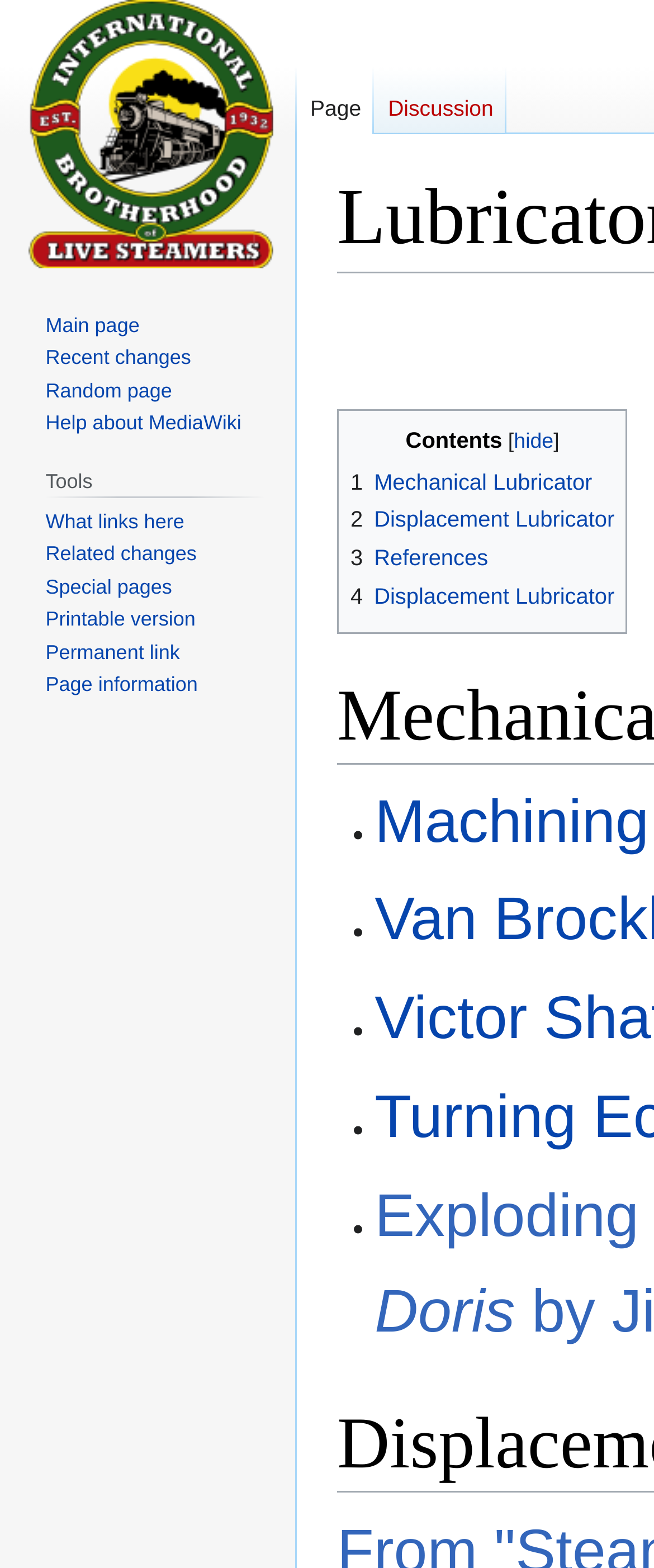Respond to the question below with a concise word or phrase:
How many navigation elements are there?

4